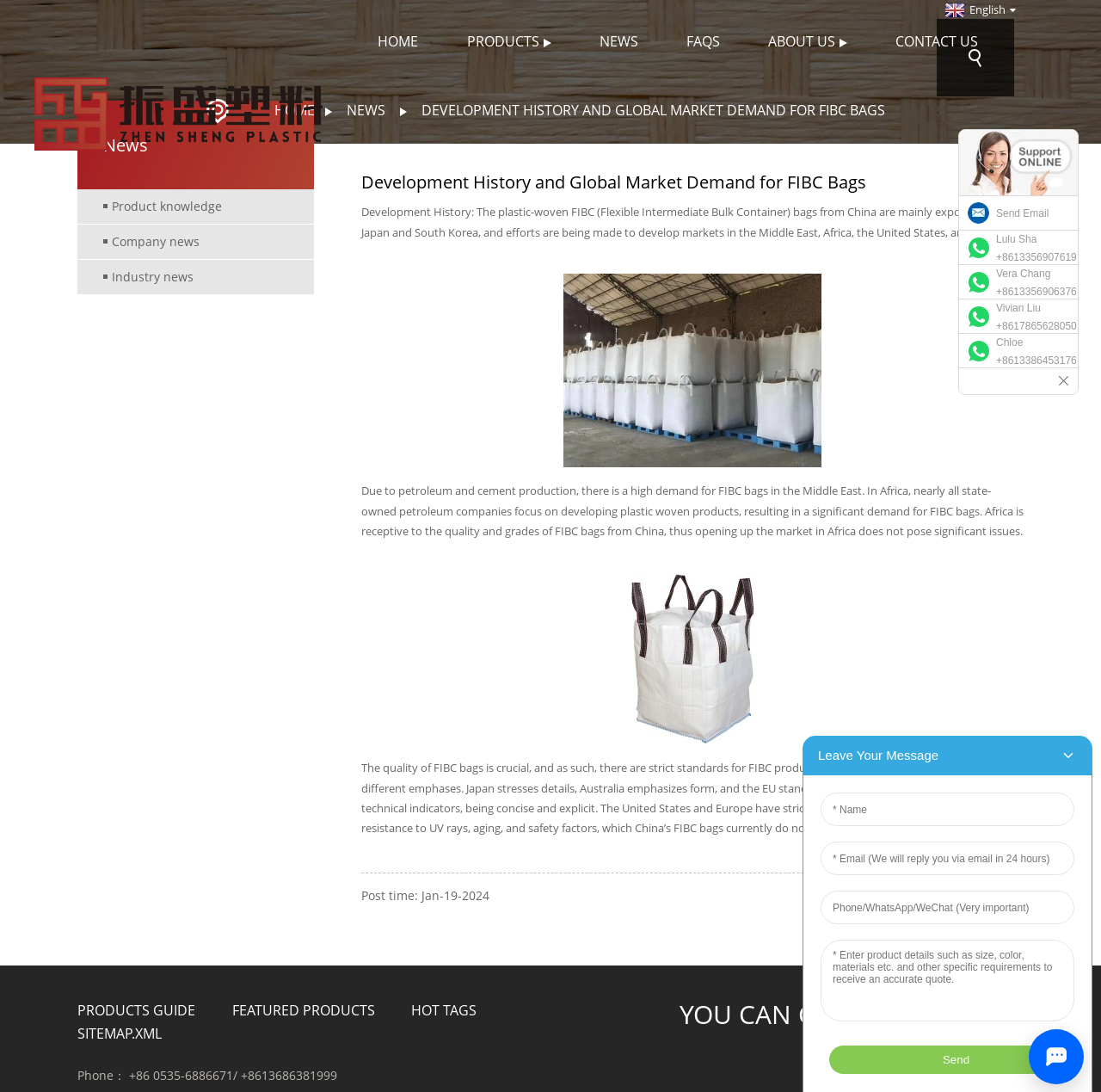Using details from the image, please answer the following question comprehensively:
How many images are on this webpage?

By examining the webpage, I found five images: a logo, a head banner, an image with the text '微信图片_20211207083849', an image with the text '4', and an image with the text 'Online Inuiry'.